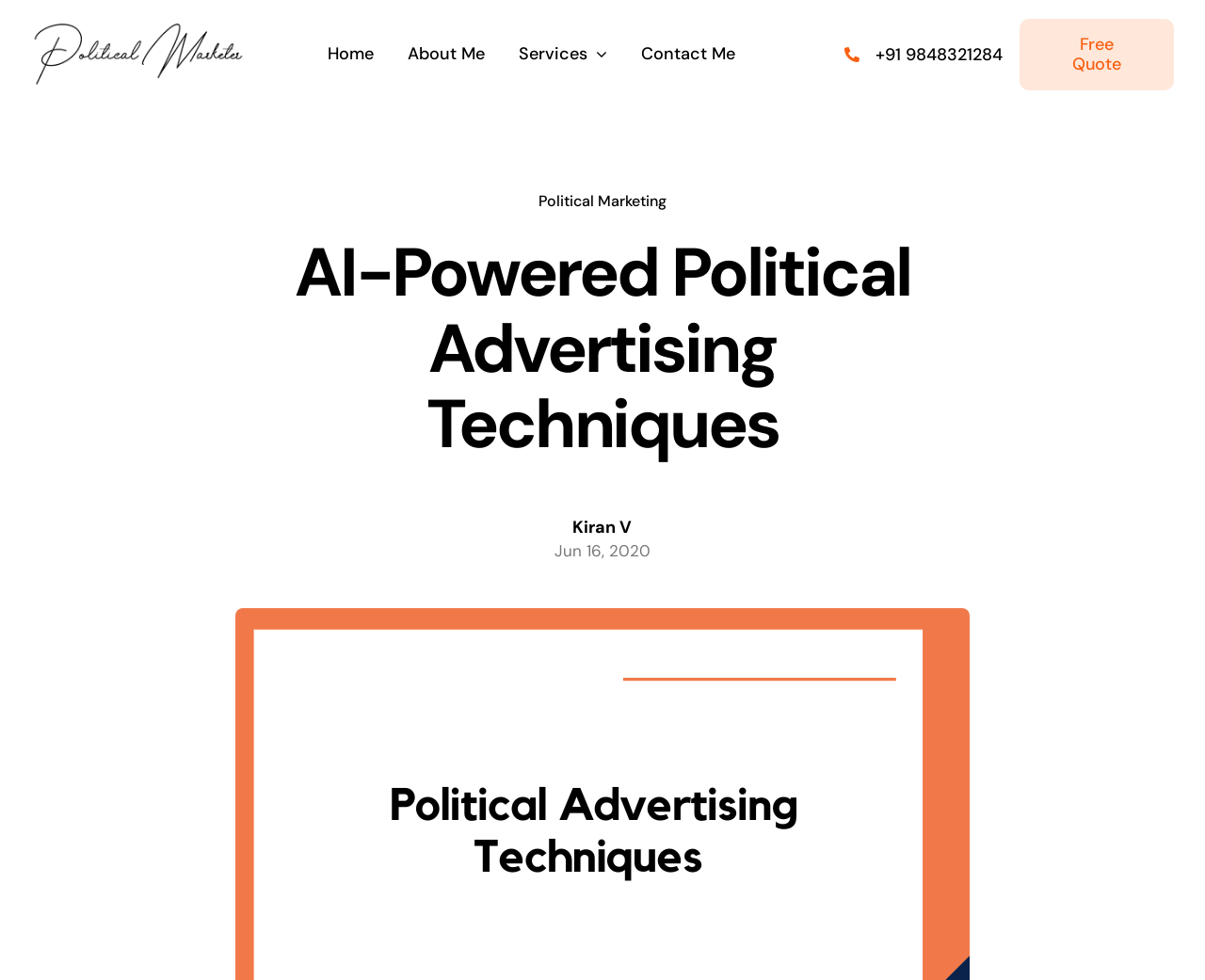Determine the bounding box for the UI element described here: "Home".

[0.267, 0.035, 0.315, 0.076]